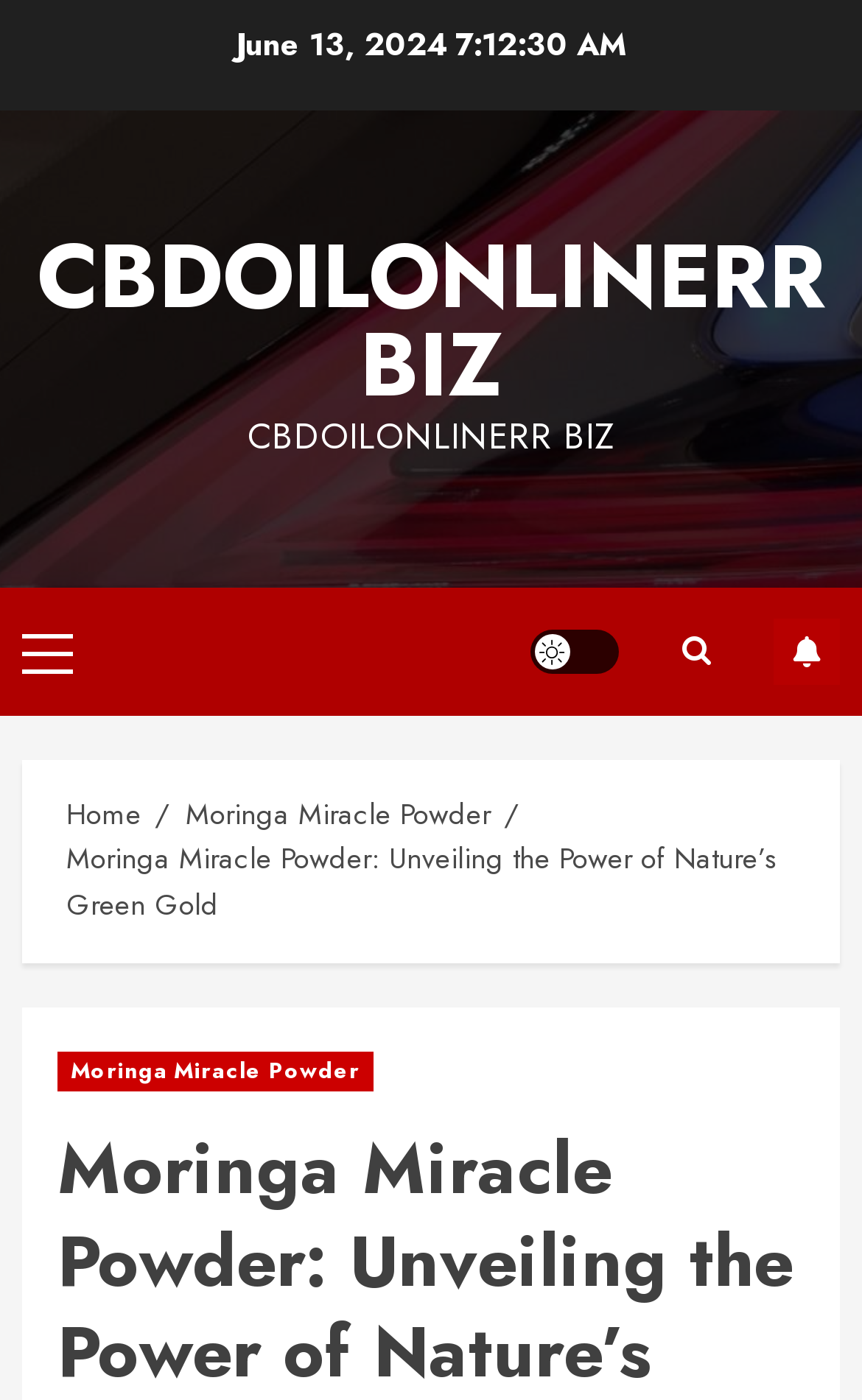Identify the bounding box of the UI element described as follows: "Moringa Miracle Powder". Provide the coordinates as four float numbers in the range of 0 to 1 [left, top, right, bottom].

[0.215, 0.566, 0.569, 0.597]